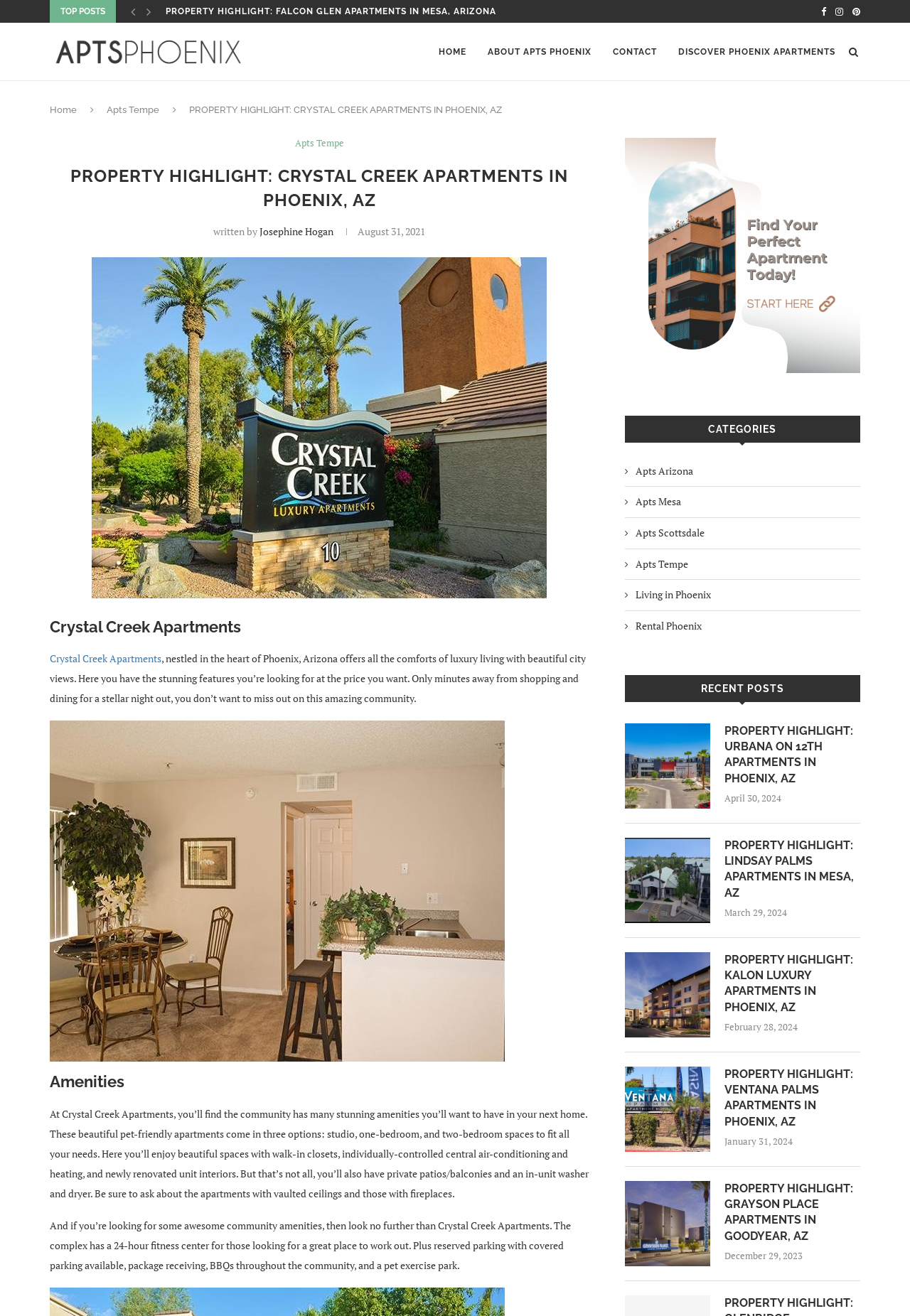Determine the bounding box coordinates of the clickable element to achieve the following action: 'Check the 'RECENT POSTS' section'. Provide the coordinates as four float values between 0 and 1, formatted as [left, top, right, bottom].

[0.686, 0.513, 0.945, 0.533]